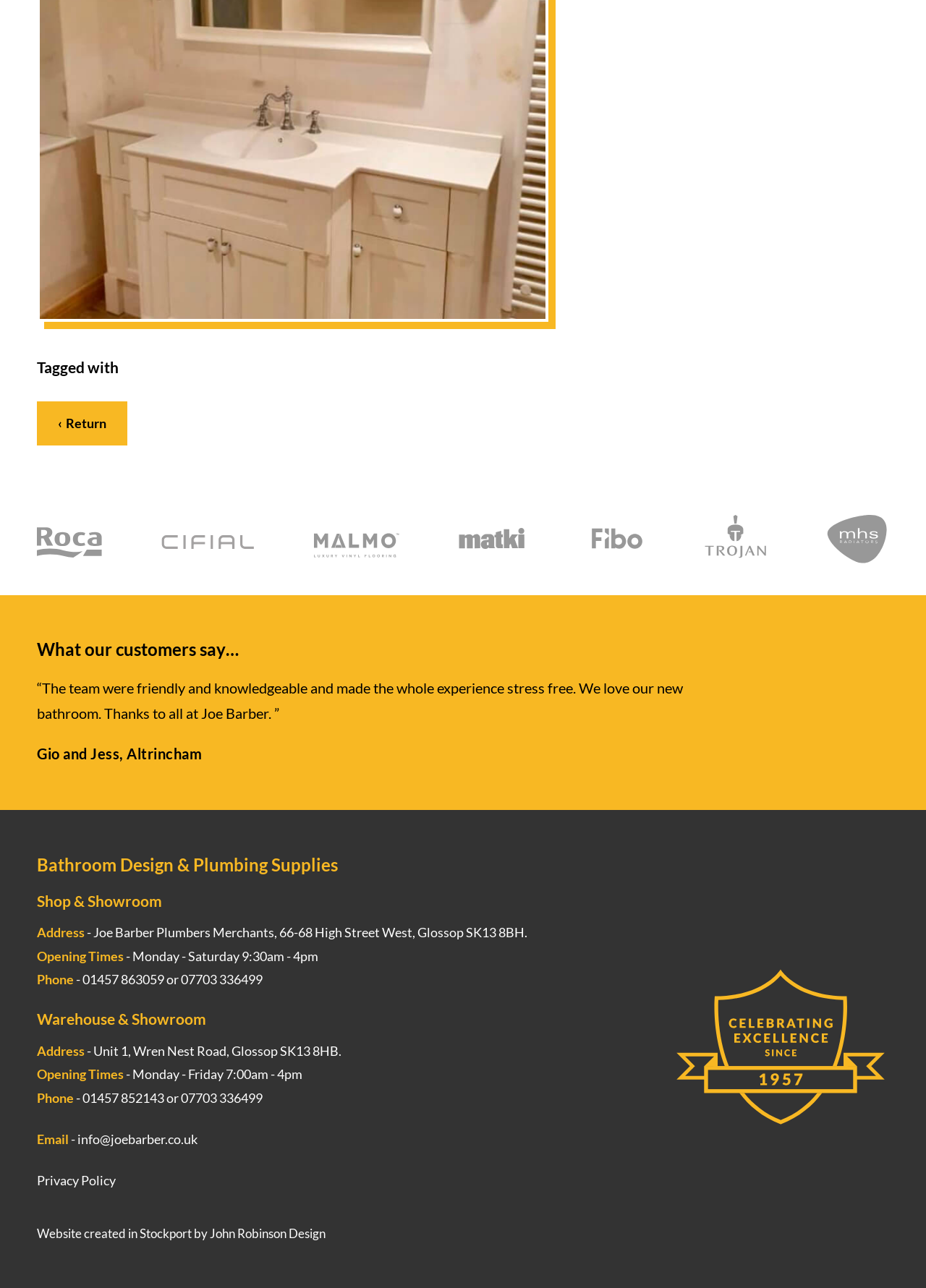Give a one-word or short phrase answer to this question: 
What is the email address of the company?

info@joebarber.co.uk